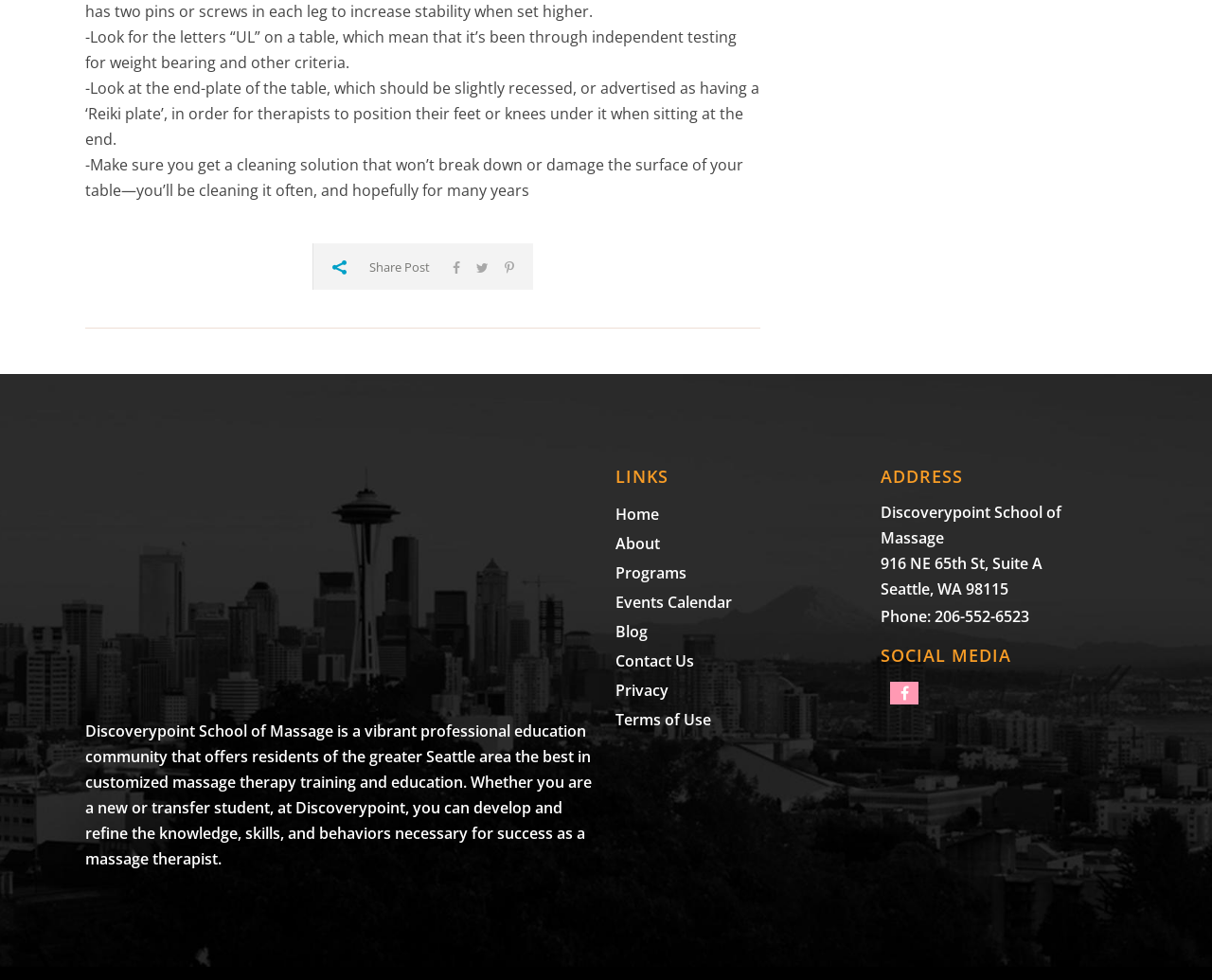Provide your answer to the question using just one word or phrase: What is the address of Discoverypoint School of Massage?

916 NE 65th St, Suite A